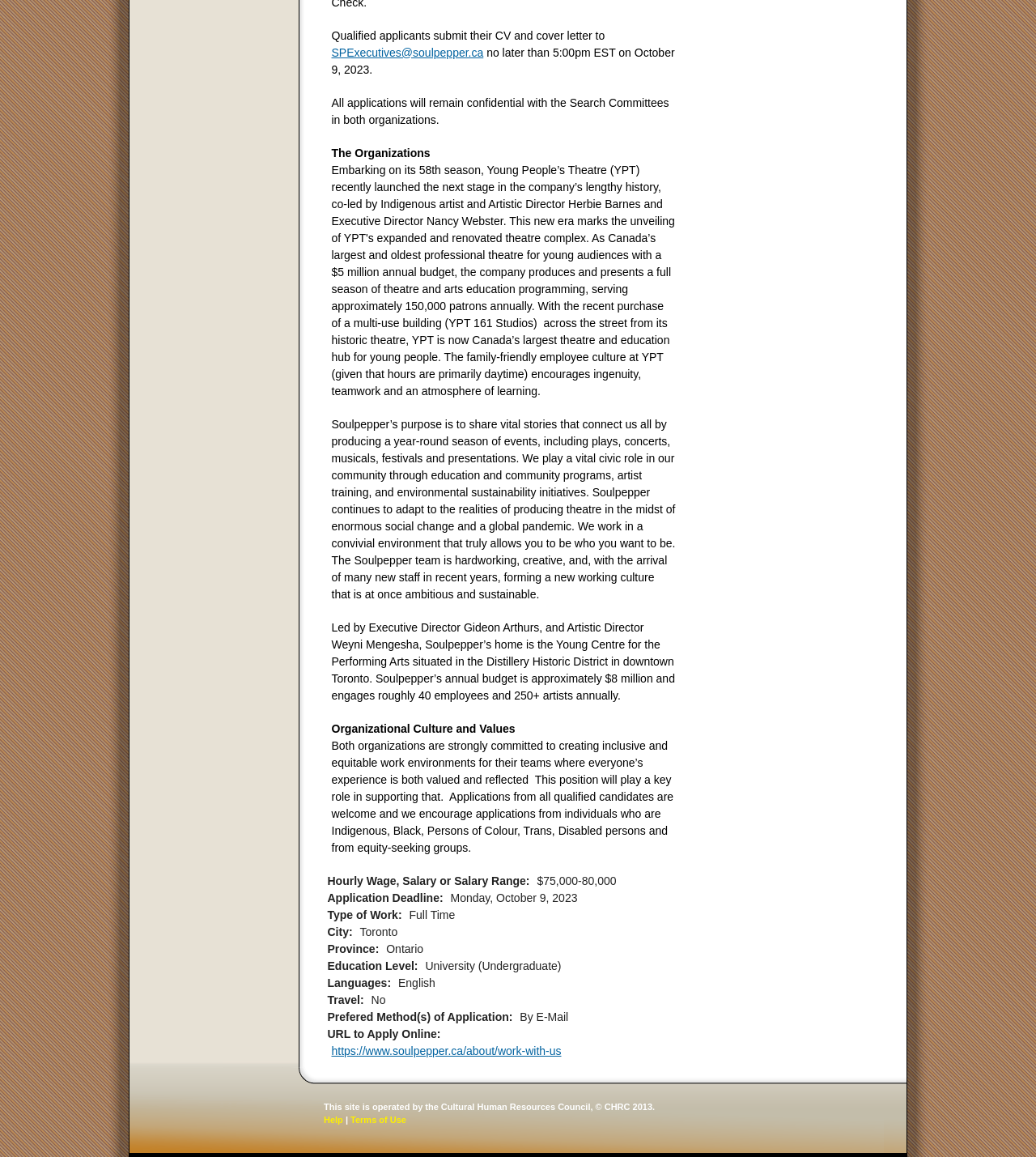What is the application deadline?
Carefully examine the image and provide a detailed answer to the question.

I found the answer by looking at the section that lists the job details, where it says 'Application Deadline:' followed by the date 'Monday, October 9, 2023'.